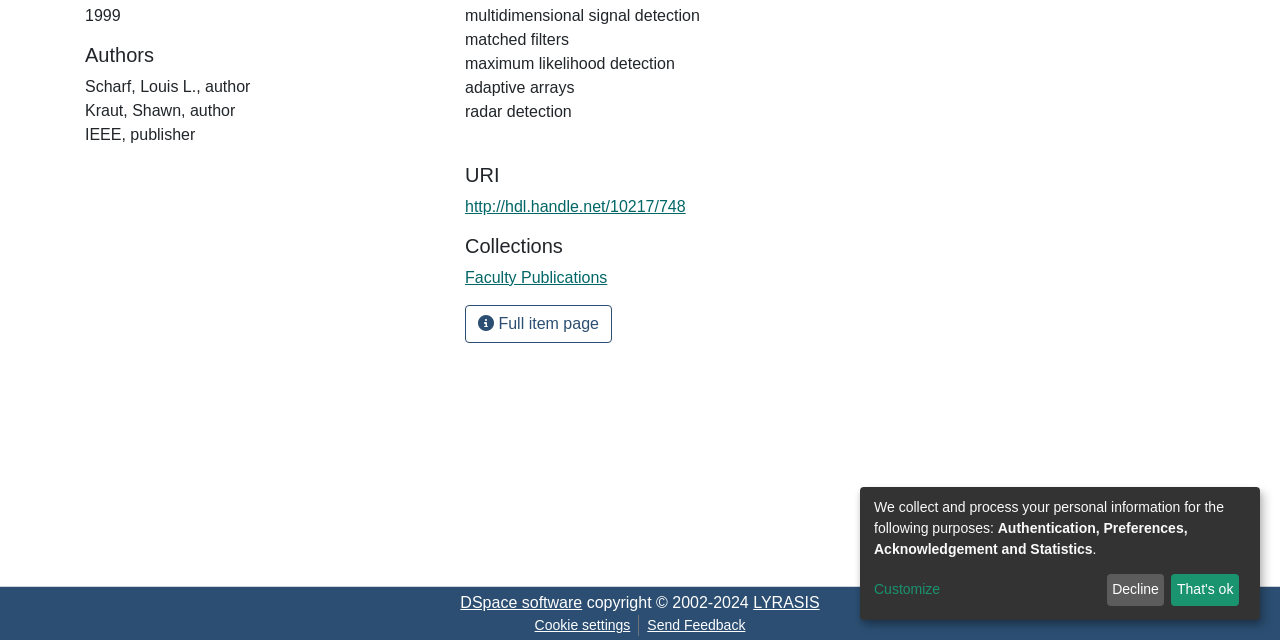Determine the bounding box coordinates in the format (top-left x, top-left y, bottom-right x, bottom-right y). Ensure all values are floating point numbers between 0 and 1. Identify the bounding box of the UI element described by: Full item page

[0.363, 0.477, 0.478, 0.536]